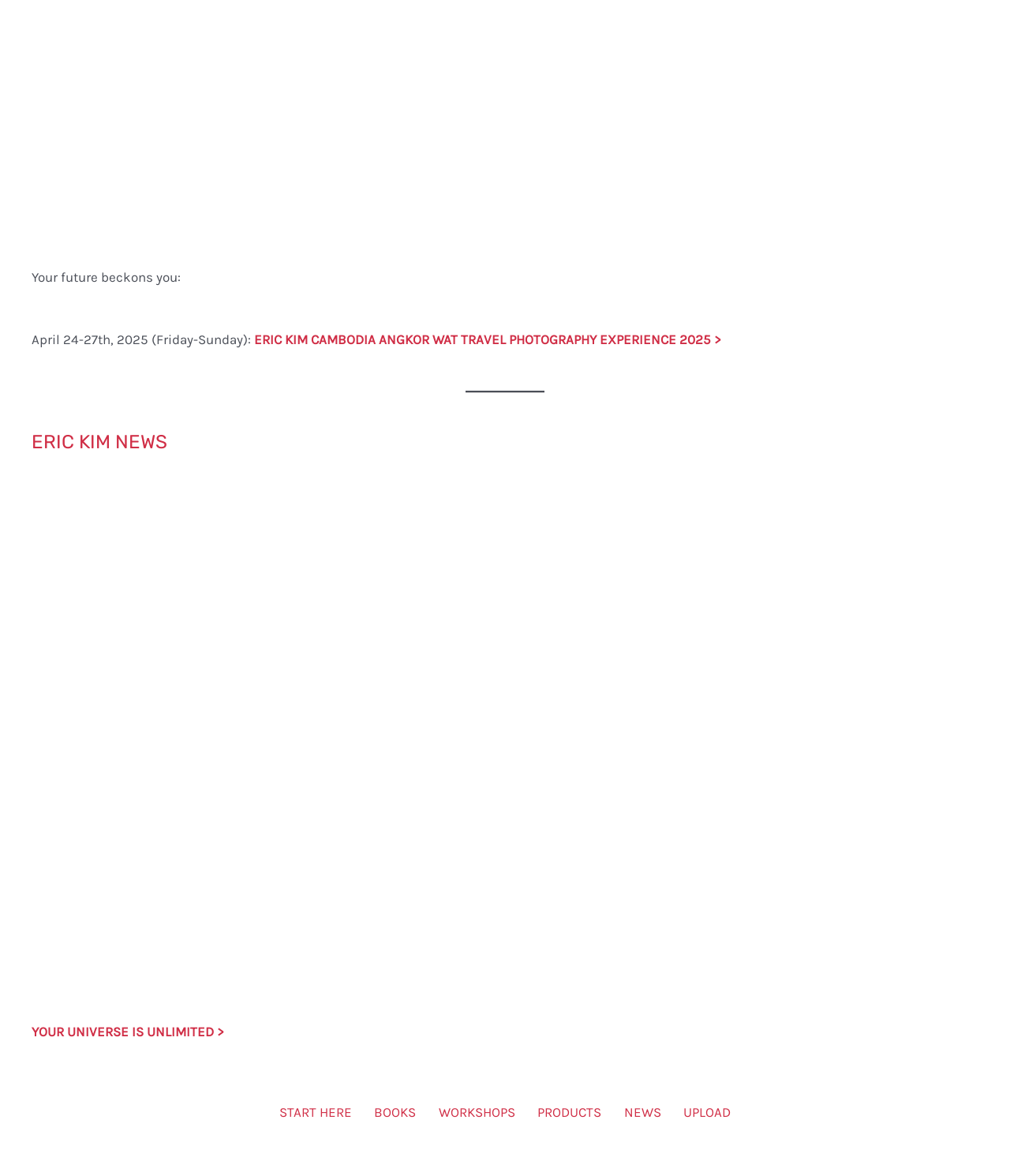What is the name of the news section?
We need a detailed and meticulous answer to the question.

The name of the news section can be found in the heading 'ERIC KIM NEWS', which is a separate section on the webpage.